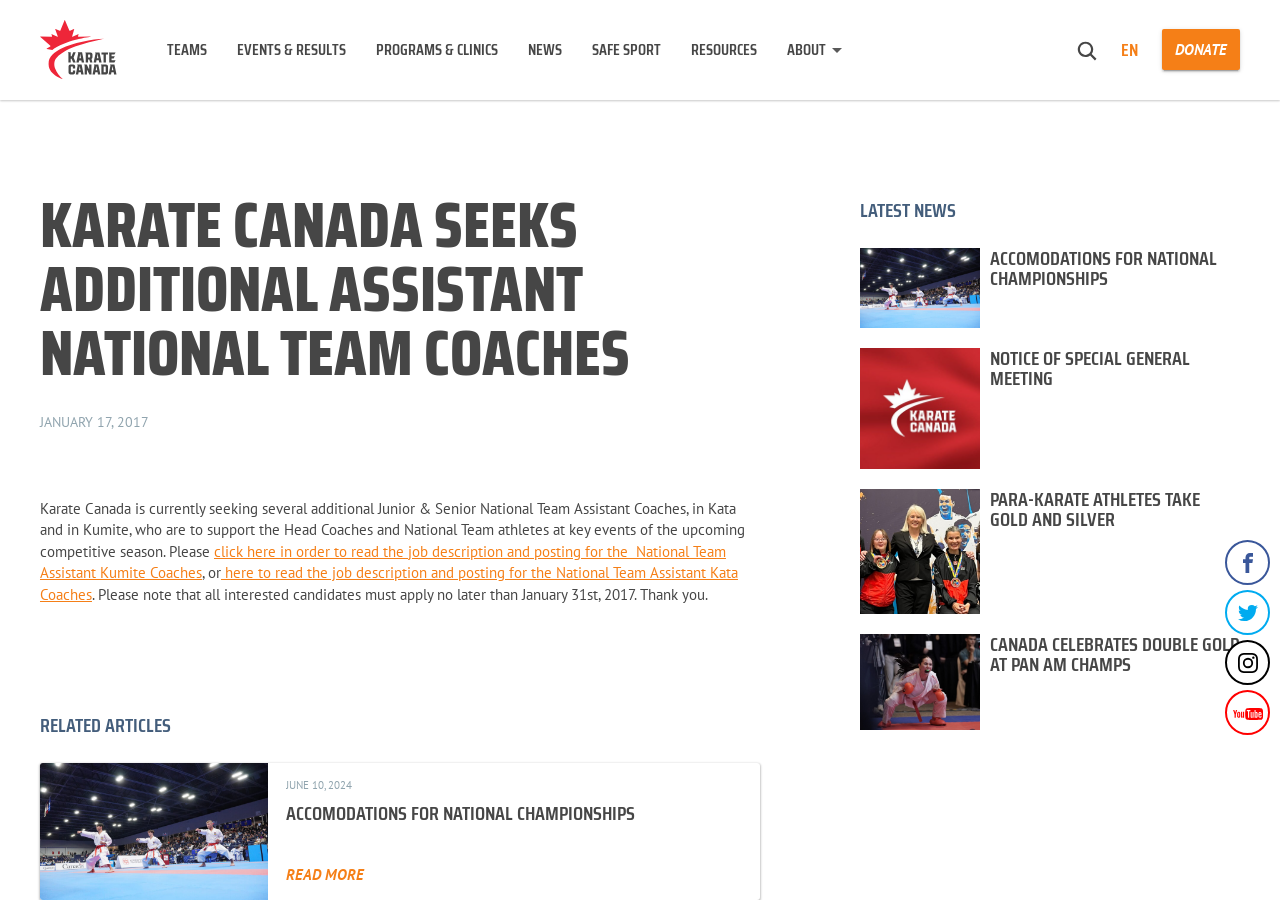Find the bounding box coordinates for the UI element that matches this description: "Teams".

[0.13, 0.036, 0.162, 0.076]